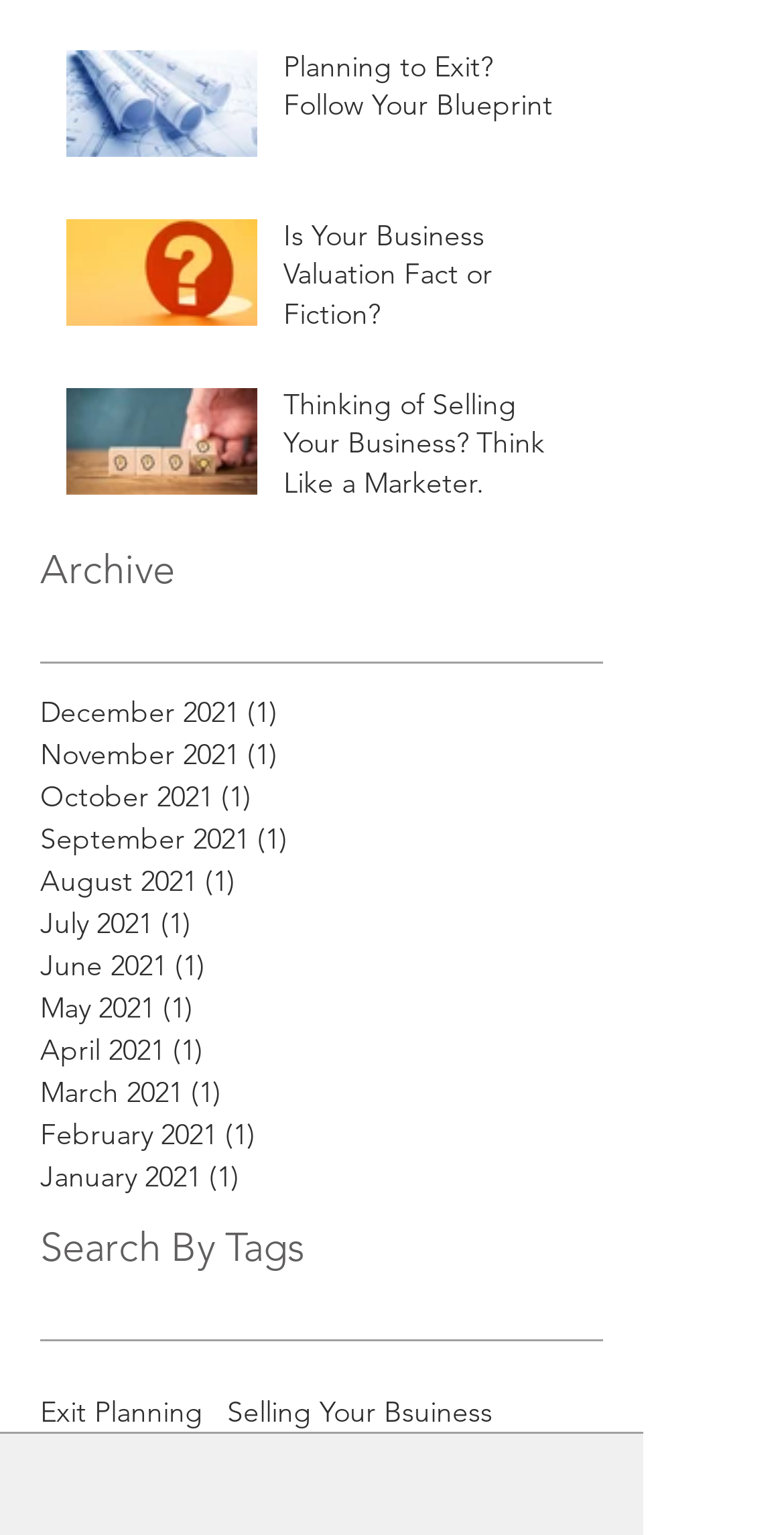Pinpoint the bounding box coordinates of the area that should be clicked to complete the following instruction: "Search by 'Exit Planning' tag". The coordinates must be given as four float numbers between 0 and 1, i.e., [left, top, right, bottom].

[0.051, 0.908, 0.259, 0.933]